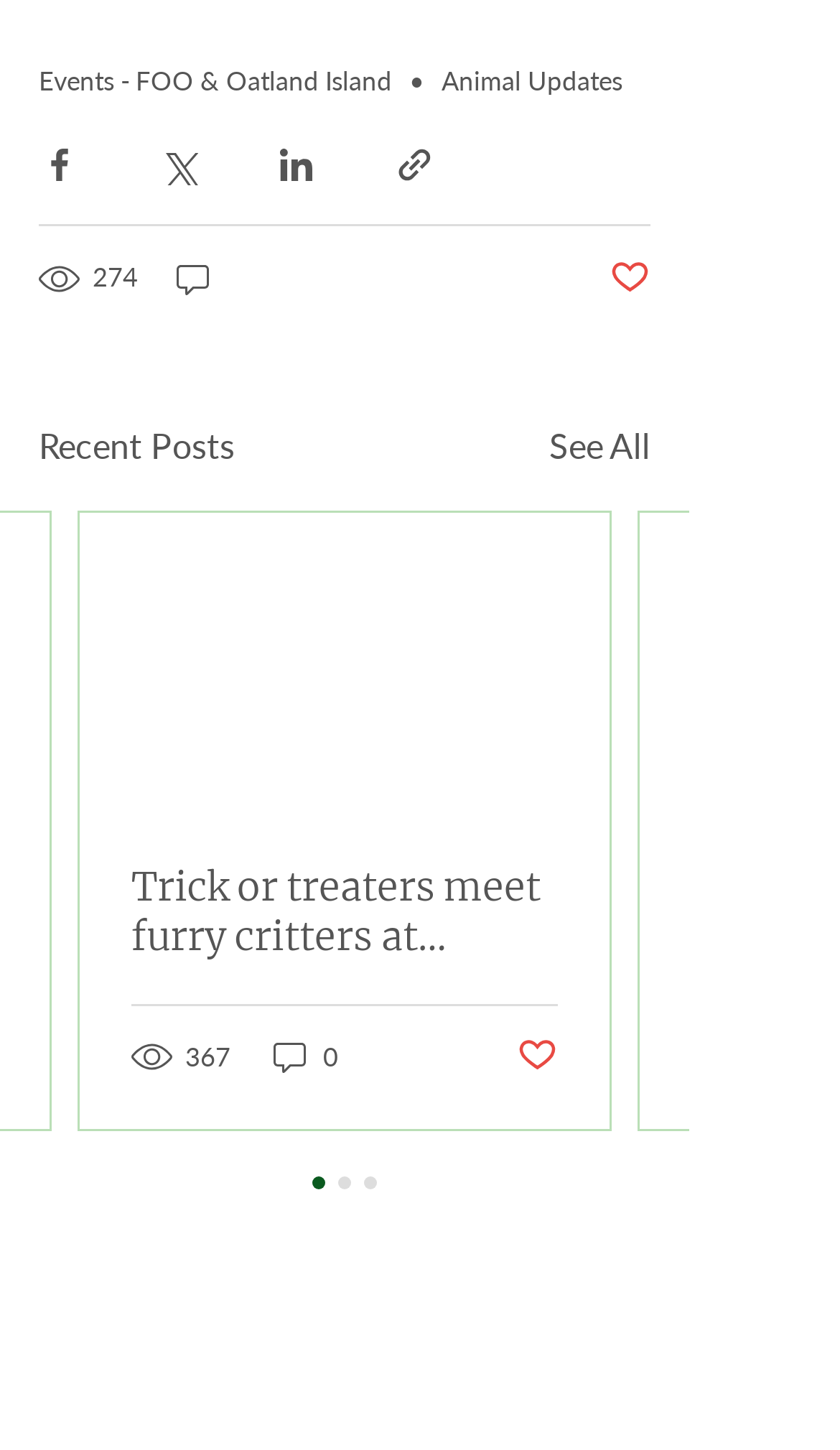Please identify the bounding box coordinates of the region to click in order to complete the given instruction: "Read the article". The coordinates should be four float numbers between 0 and 1, i.e., [left, top, right, bottom].

[0.095, 0.353, 0.726, 0.559]